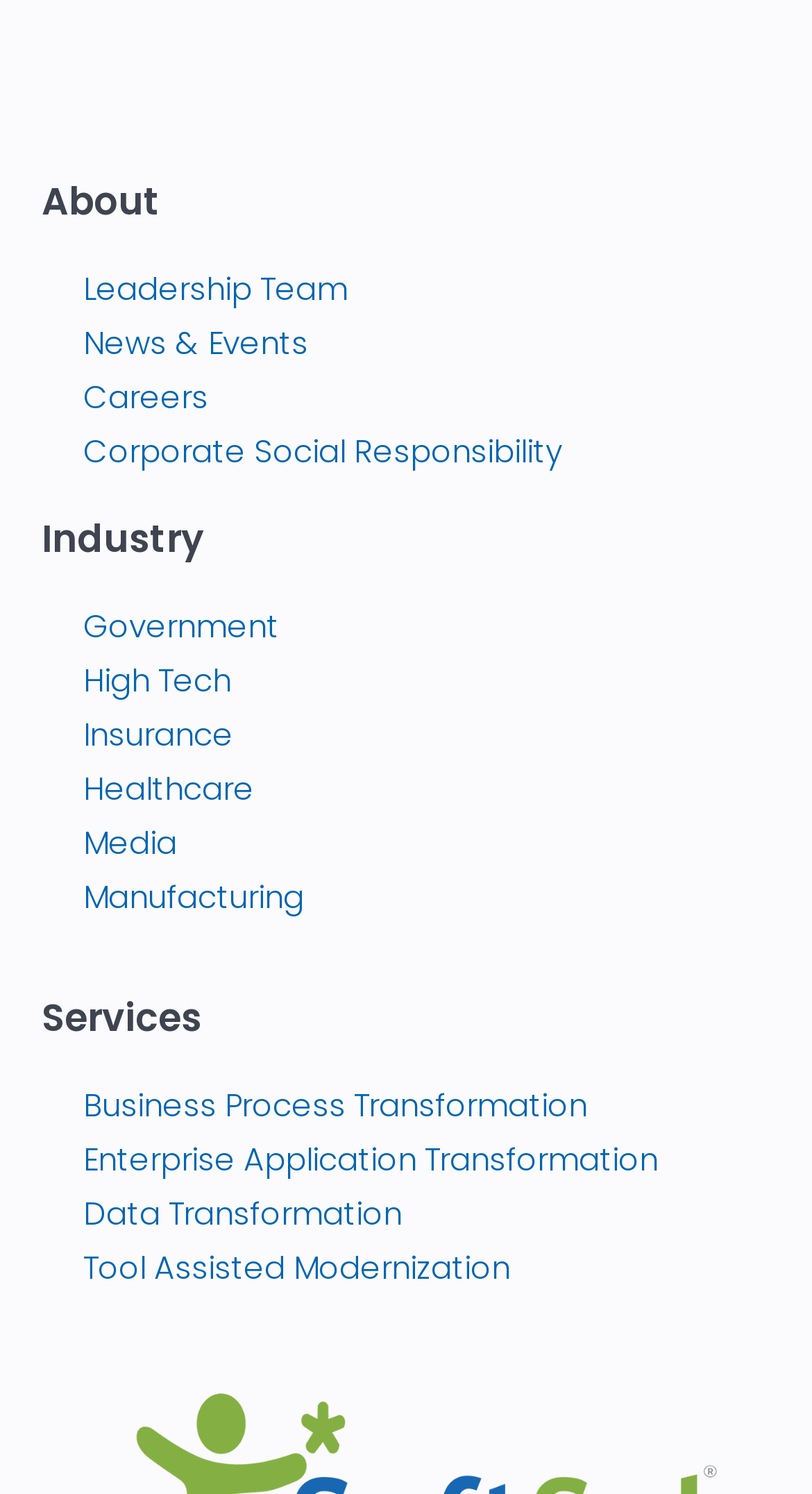What is the last link under the 'Services' heading? From the image, respond with a single word or brief phrase.

Tool Assisted Modernization